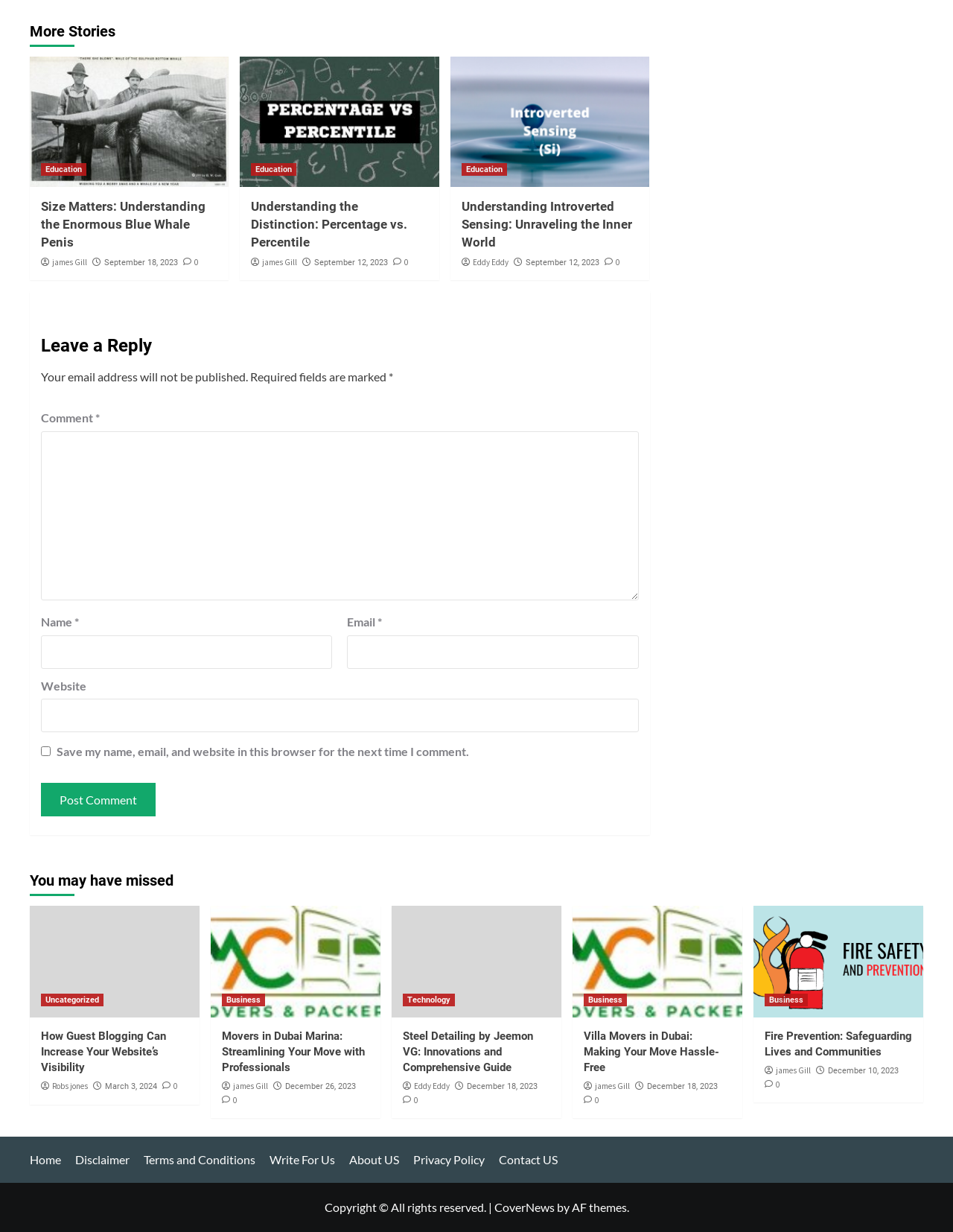What is the purpose of the 'Leave a Reply' section?
Answer the question with as much detail as you can, using the image as a reference.

The 'Leave a Reply' section is located at the bottom of the webpage and contains several input fields, including 'Comment', 'Name', 'Email', and 'Website'. This section is designed for users to leave their comments or feedback on the article, which suggests that the purpose of this section is to facilitate user engagement and discussion.